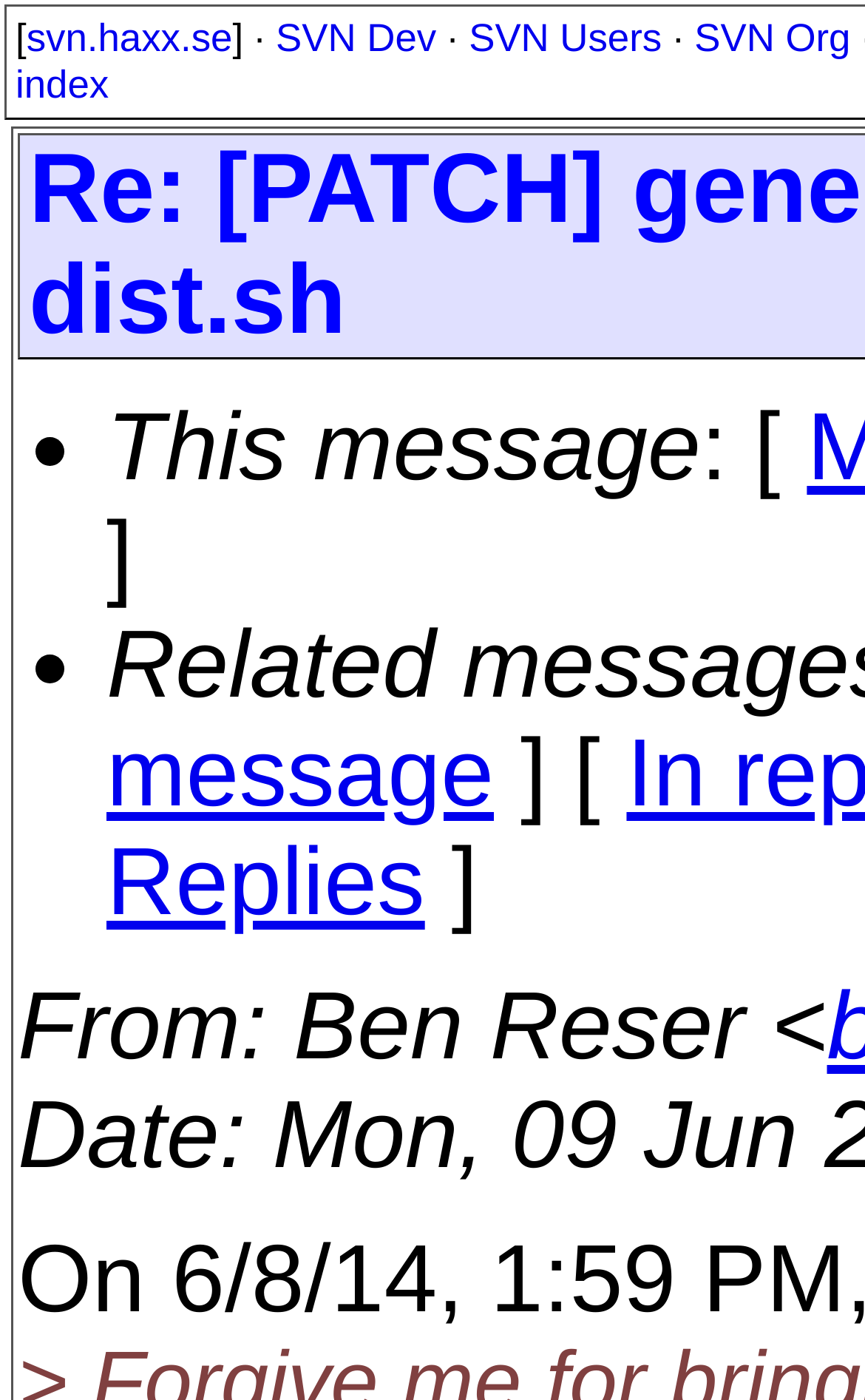Please provide the bounding box coordinate of the region that matches the element description: SVN Dev. Coordinates should be in the format (top-left x, top-left y, bottom-right x, bottom-right y) and all values should be between 0 and 1.

[0.319, 0.011, 0.504, 0.043]